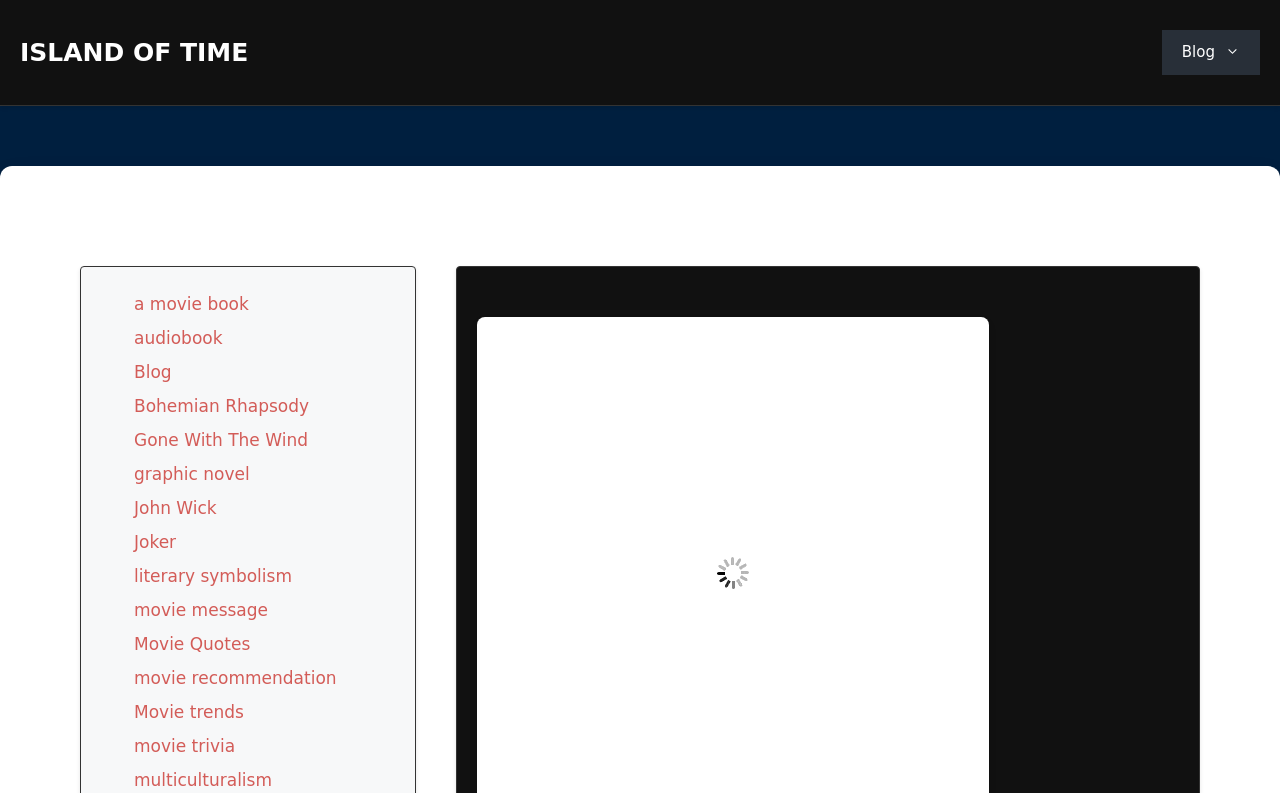Determine the bounding box coordinates for the clickable element to execute this instruction: "Access January 2022". Provide the coordinates as four float numbers between 0 and 1, i.e., [left, top, right, bottom].

None